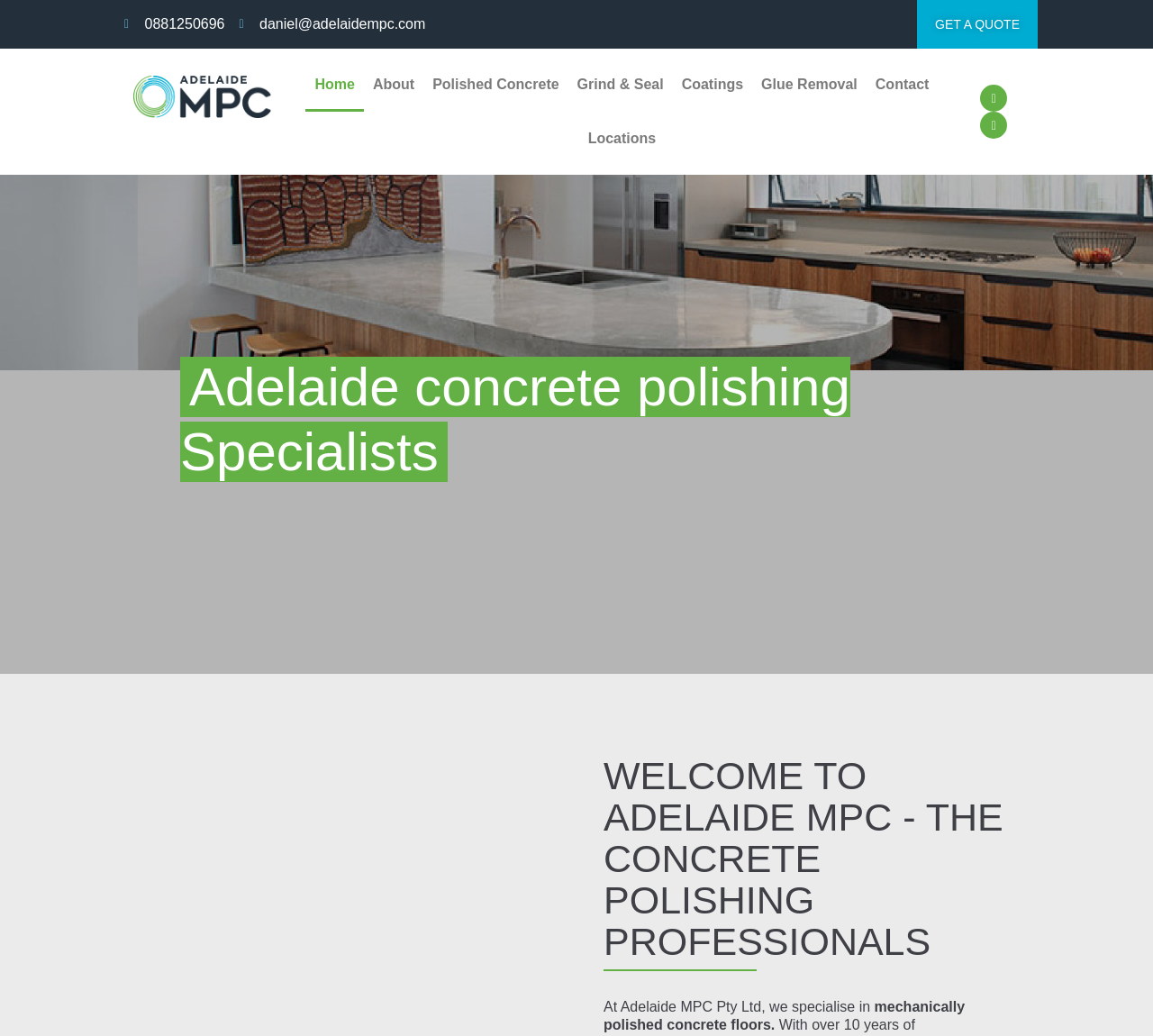Identify the bounding box for the UI element described as: "Polished Concrete". The coordinates should be four float numbers between 0 and 1, i.e., [left, top, right, bottom].

[0.367, 0.056, 0.493, 0.108]